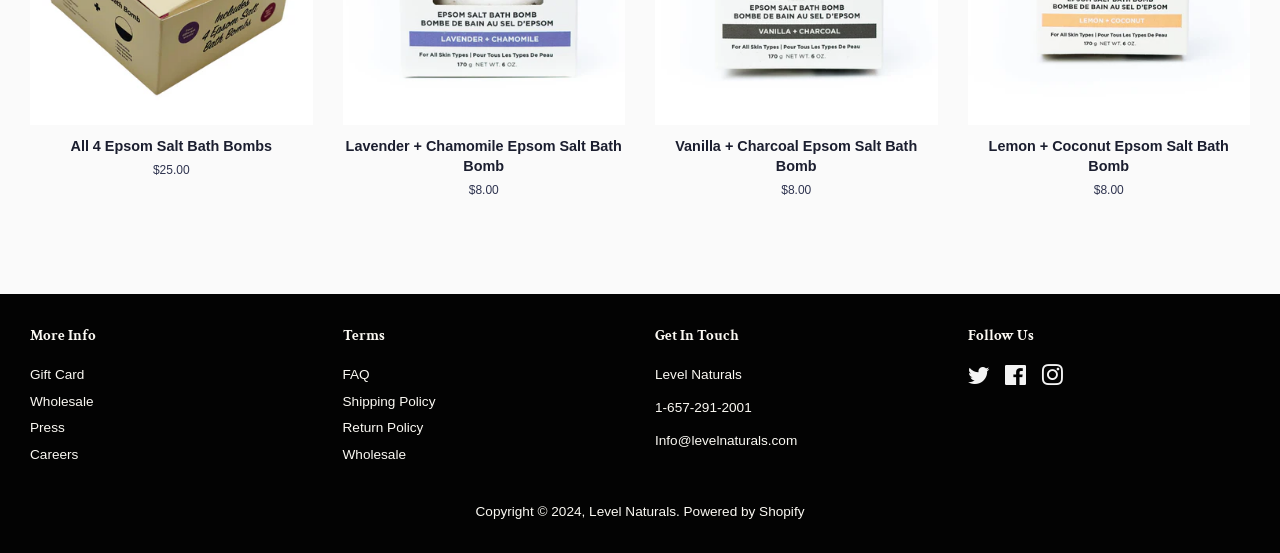Using the element description e-Communication Policy, predict the bounding box coordinates for the UI element. Provide the coordinates in (top-left x, top-left y, bottom-right x, bottom-right y) format with values ranging from 0 to 1.

None